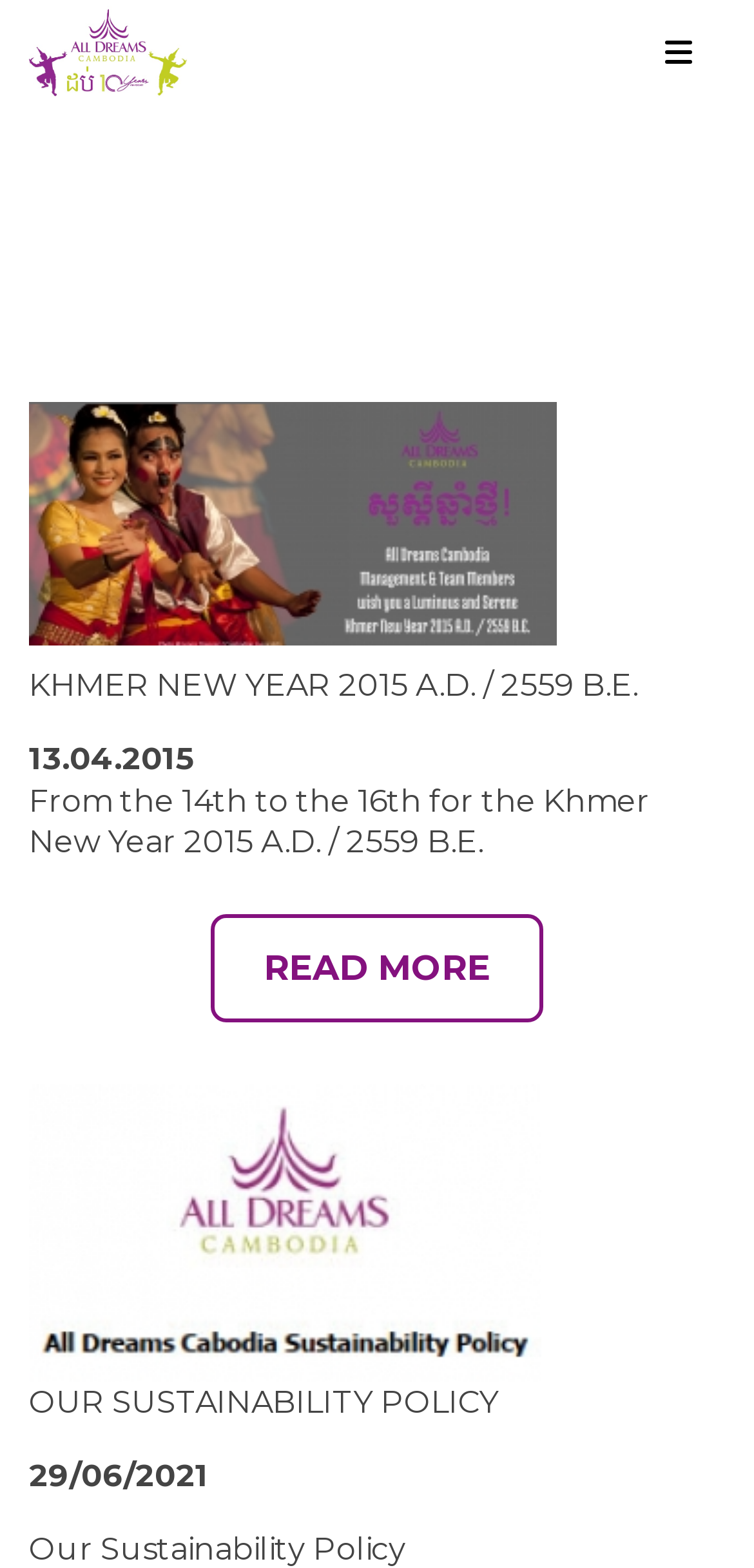Using the provided element description: "READ MORE", determine the bounding box coordinates of the corresponding UI element in the screenshot.

[0.278, 0.583, 0.722, 0.653]